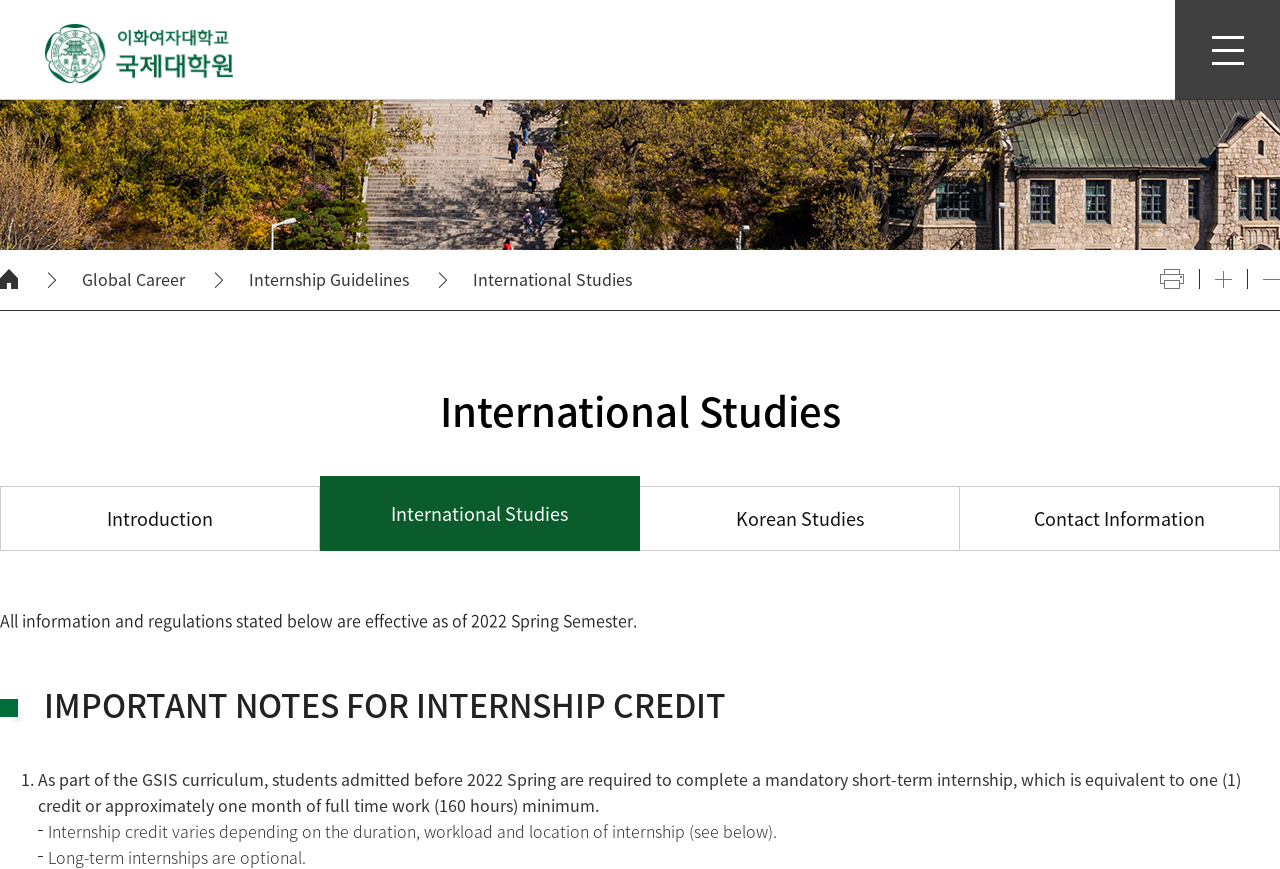What is the name of the university?
Using the image, elaborate on the answer with as much detail as possible.

I determined the answer by looking at the heading element 'EWHA WOMANS UNIVERSITY Graduate School of International Studies' which is located at the top of the webpage.